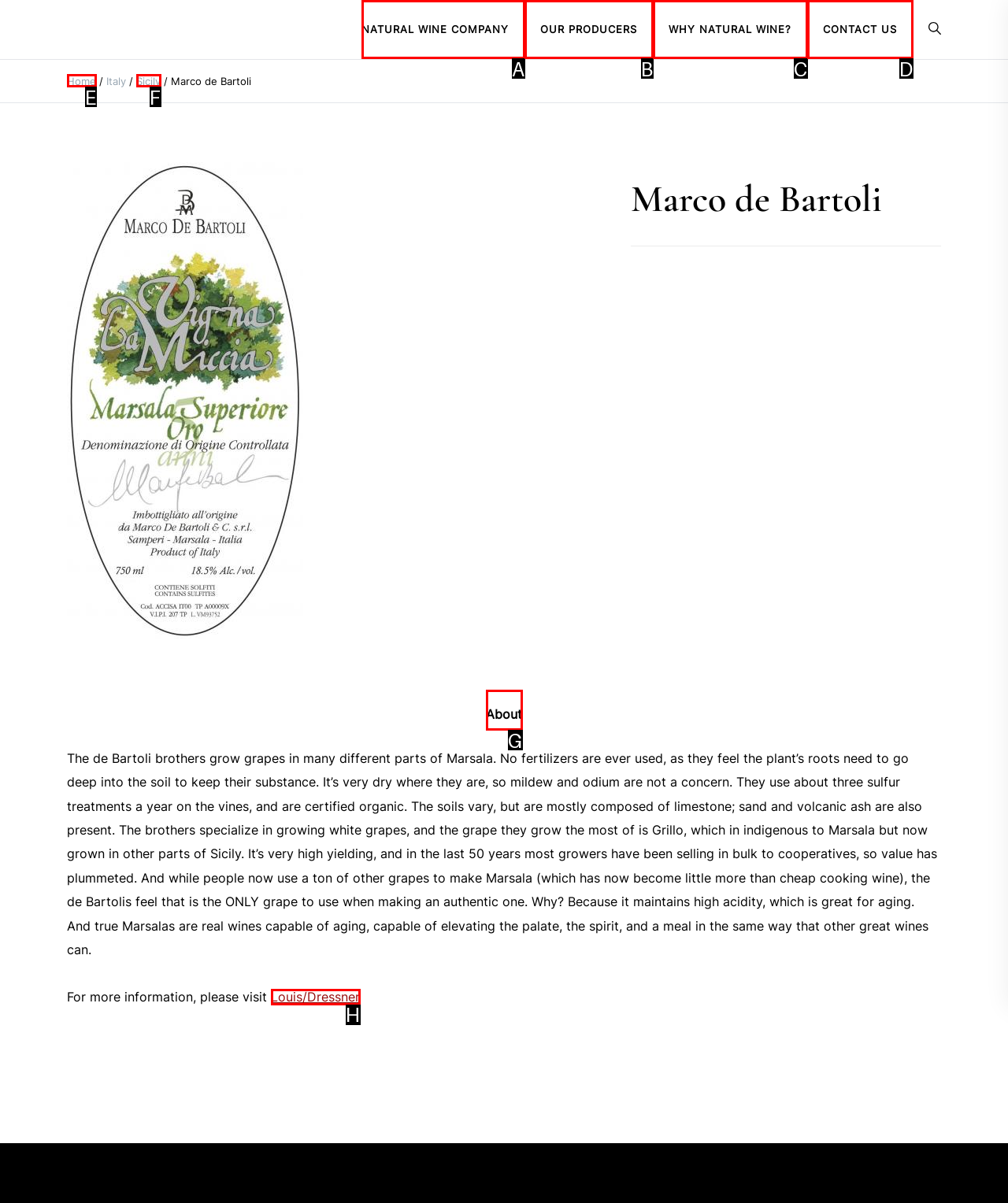Determine the option that best fits the description: Natural Wine Company
Reply with the letter of the correct option directly.

A